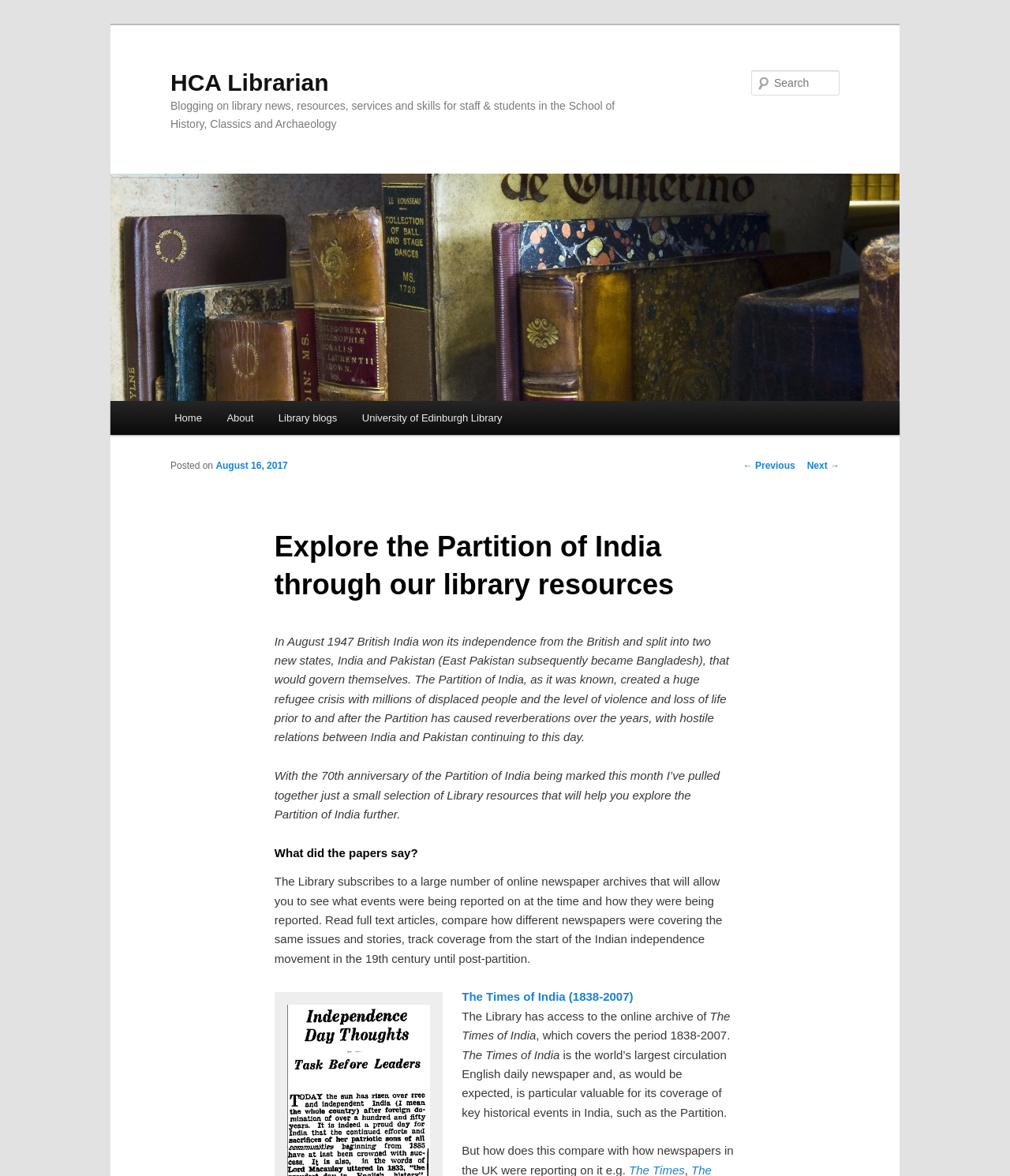Could you provide the bounding box coordinates for the portion of the screen to click to complete this instruction: "Search for library resources"?

[0.744, 0.06, 0.831, 0.081]